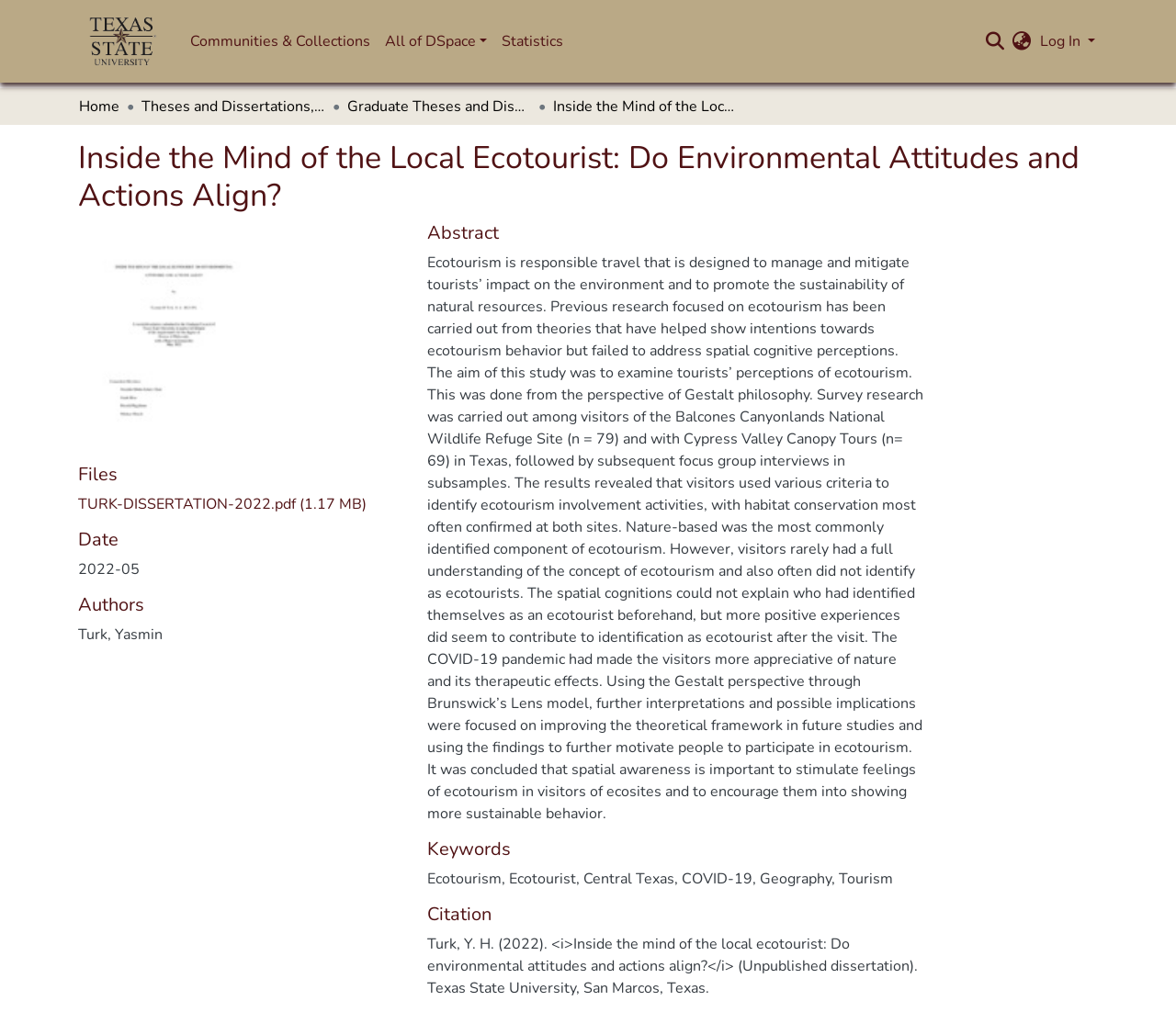Find the bounding box coordinates of the element you need to click on to perform this action: 'View the repository logo'. The coordinates should be represented by four float values between 0 and 1, in the format [left, top, right, bottom].

[0.066, 0.005, 0.143, 0.077]